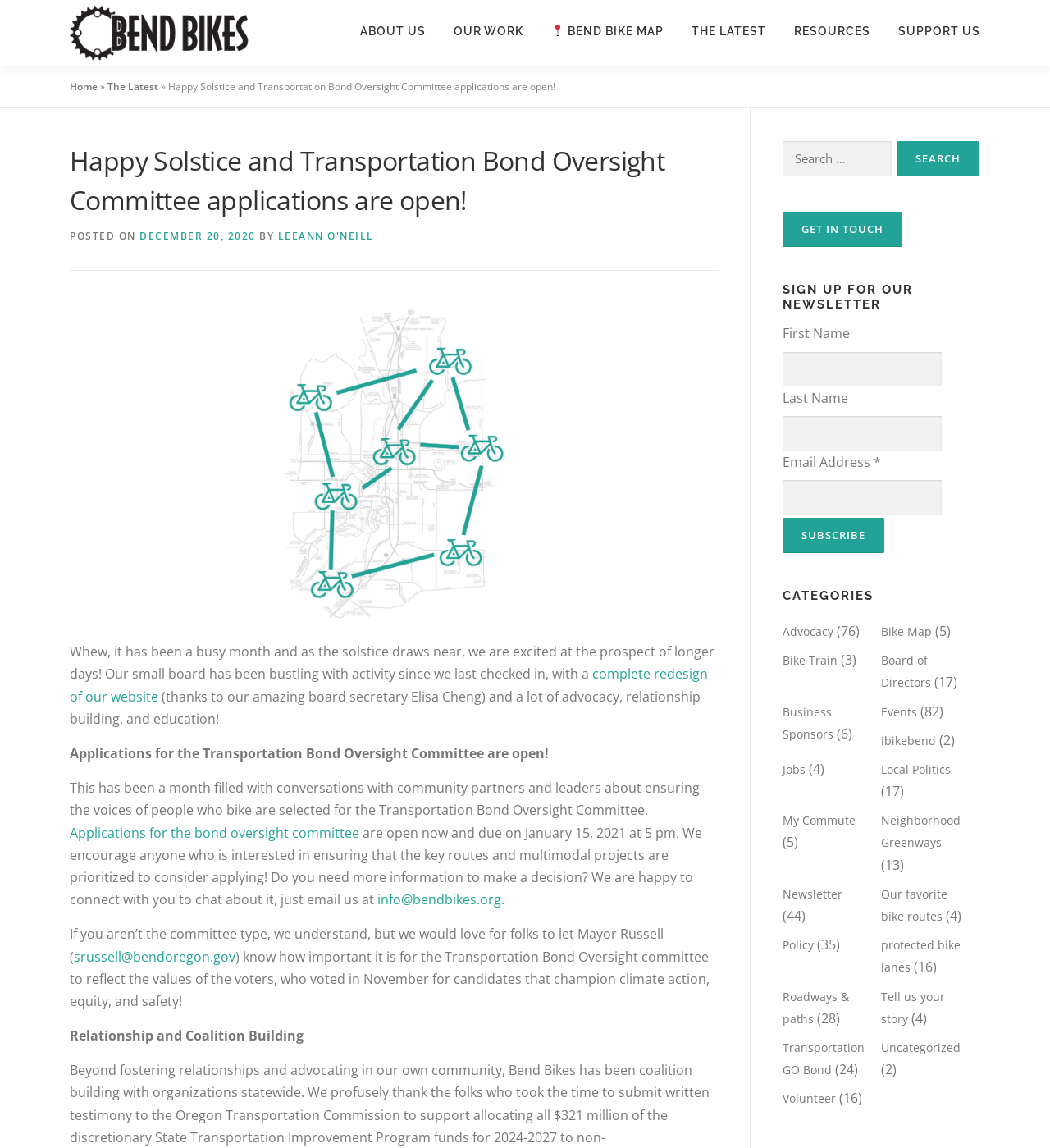Using floating point numbers between 0 and 1, provide the bounding box coordinates in the format (top-left x, top-left y, bottom-right x, bottom-right y). Locate the UI element described here: parent_node: Last Name name="LNAME"

[0.745, 0.362, 0.897, 0.393]